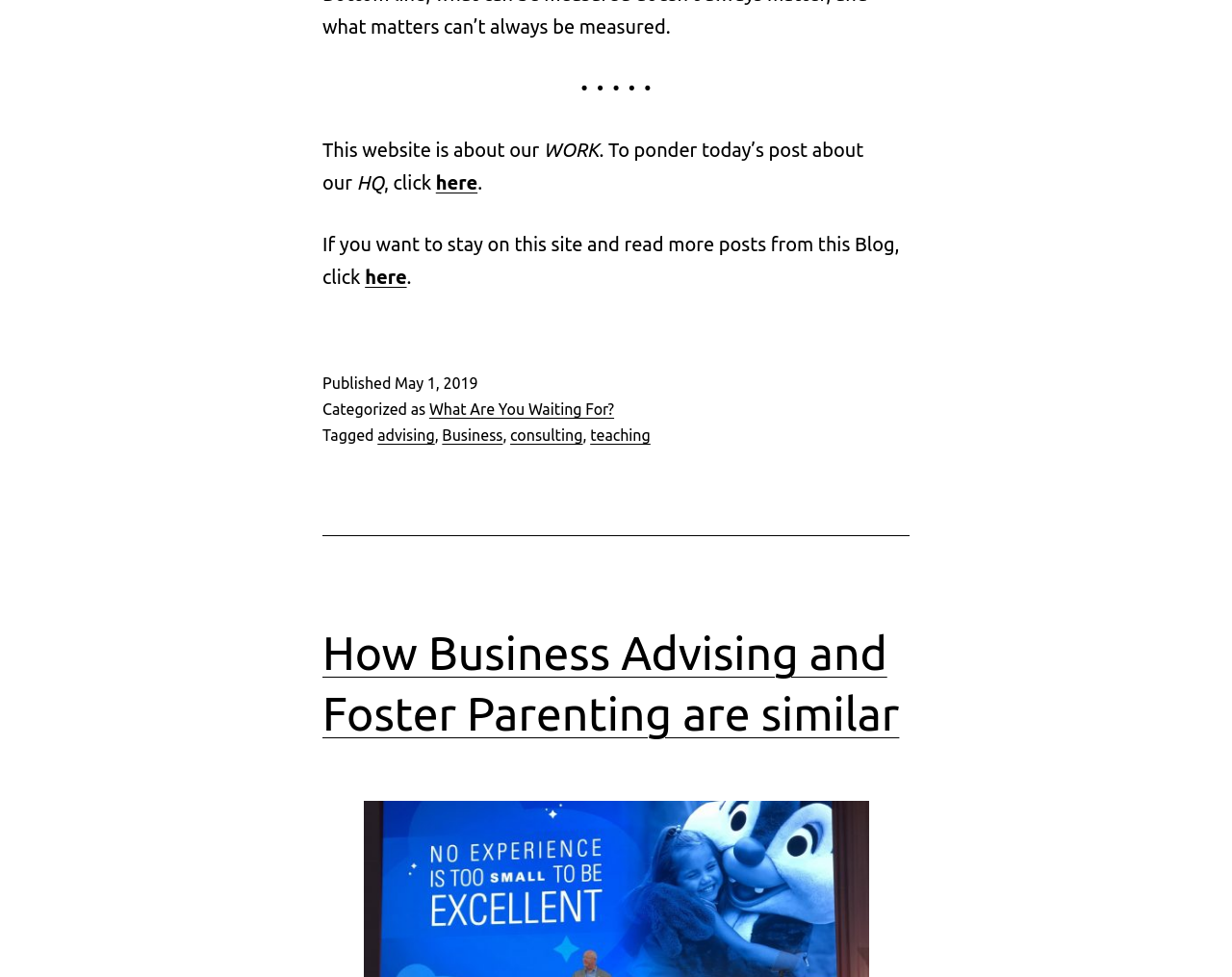Provide your answer in a single word or phrase: 
What is the title of the post?

How Business Advising and Foster Parenting are similar